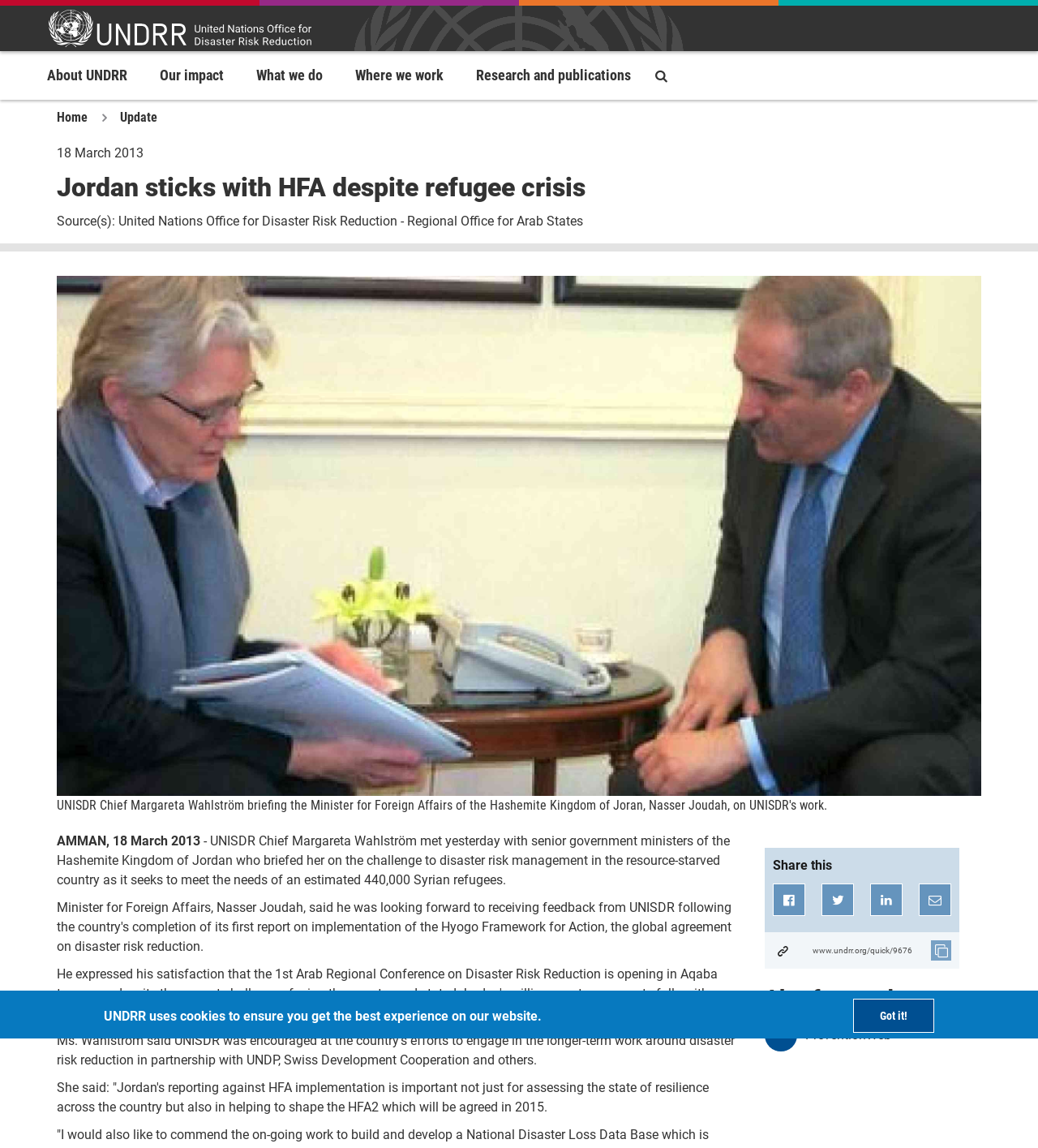Analyze the image and deliver a detailed answer to the question: What is the estimated number of Syrian refugees in Jordan?

I obtained the answer by reading the text, which states that 'Jordan... seeks to meet the needs of an estimated 440,000 Syrian refugees'. This suggests that the estimated number of Syrian refugees in Jordan is 440,000.